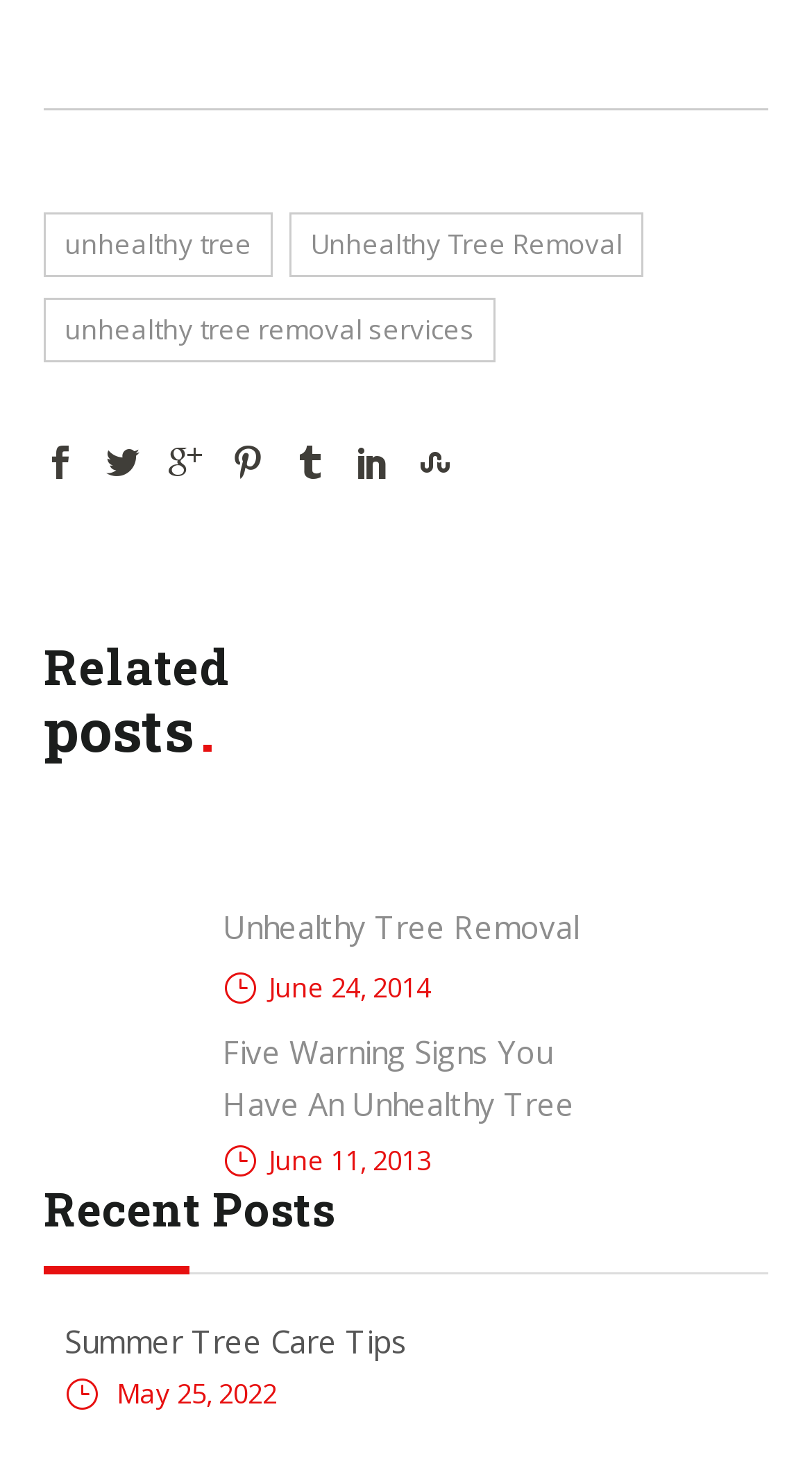Please locate the bounding box coordinates of the element that should be clicked to achieve the given instruction: "read Summer Tree Care Tips".

[0.079, 0.889, 0.503, 0.917]